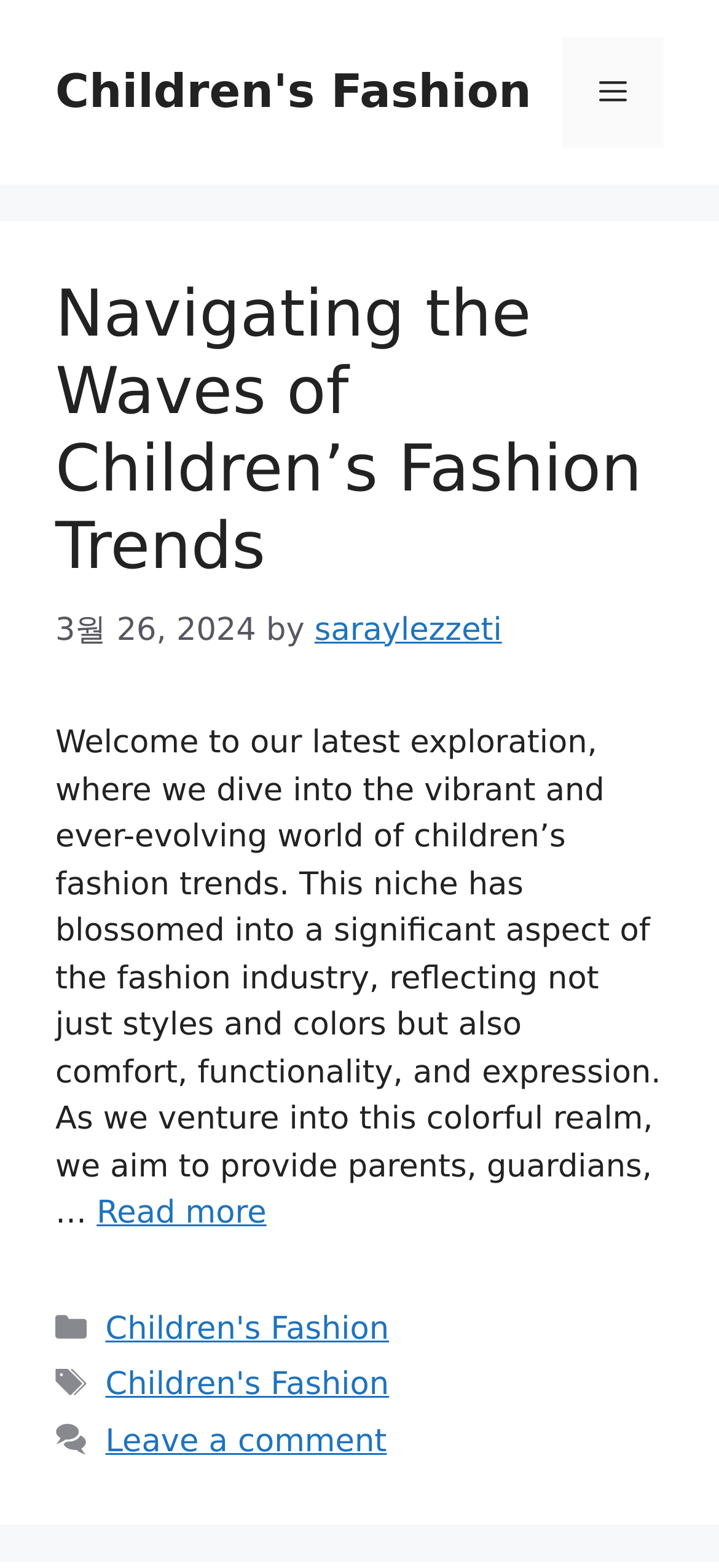Provide a short answer using a single word or phrase for the following question: 
What is the category of the article?

Children's Fashion